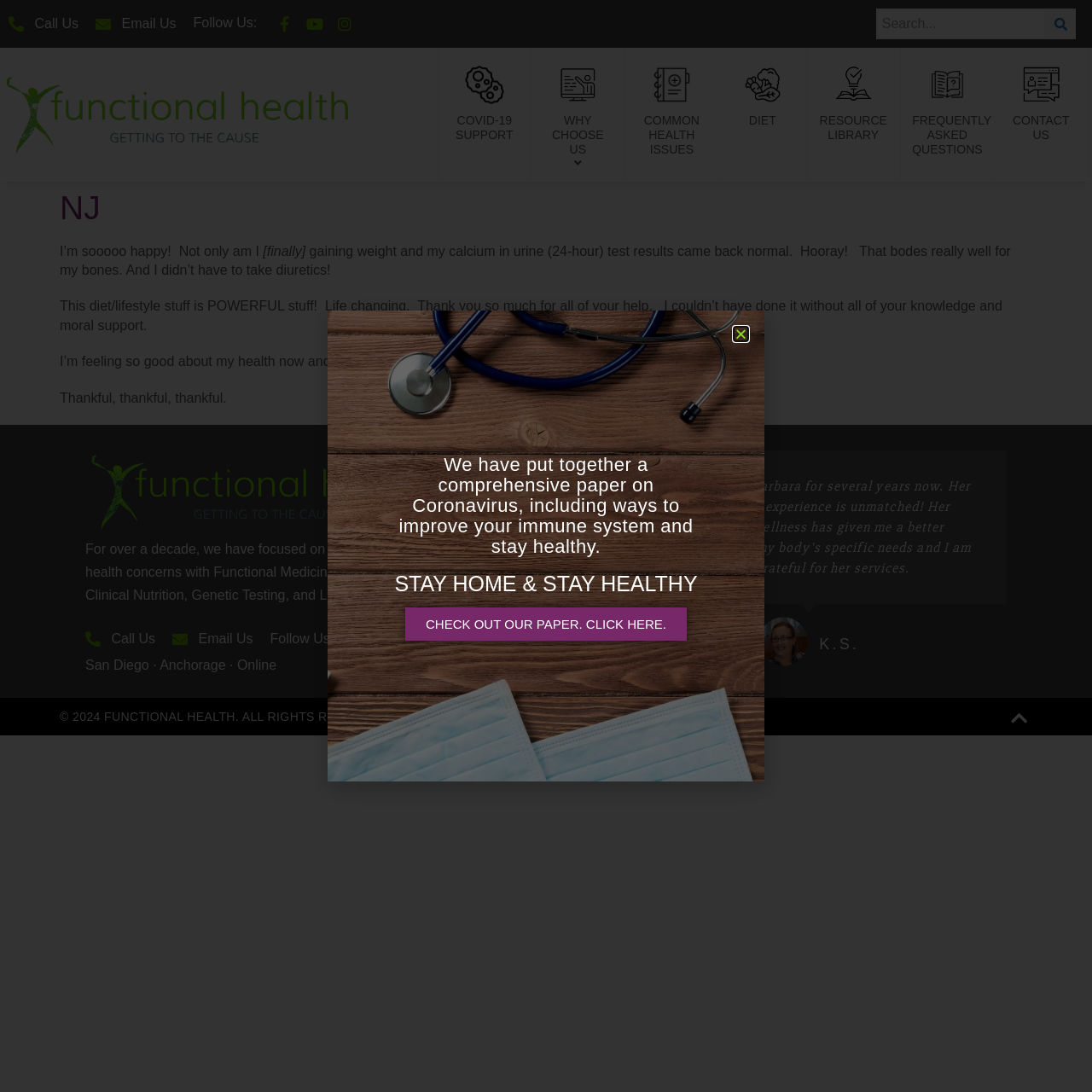What is the topic of the comprehensive paper mentioned on the webpage?
Please craft a detailed and exhaustive response to the question.

The webpage mentions a comprehensive paper on Coronavirus, including ways to improve one's immune system and stay healthy. This information can be found in the middle section of the webpage, where it highlights the importance of staying healthy during the pandemic.